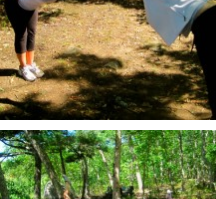What is the background of the scene?
Based on the image, provide your answer in one word or phrase.

Lush, green landscape